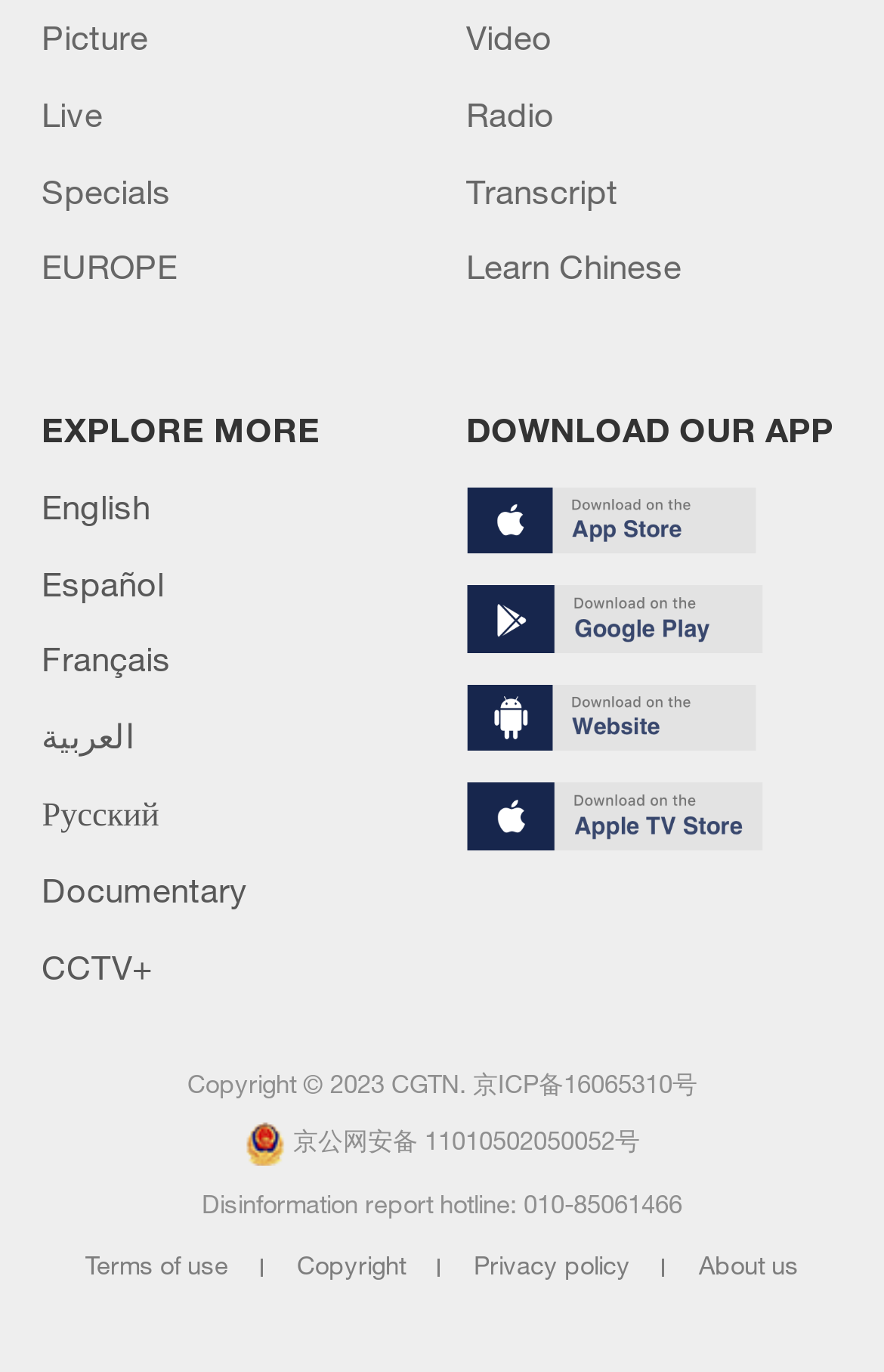Given the description of the UI element: "Learn Chinese", predict the bounding box coordinates in the form of [left, top, right, bottom], with each value being a float between 0 and 1.

[0.527, 0.179, 0.771, 0.209]